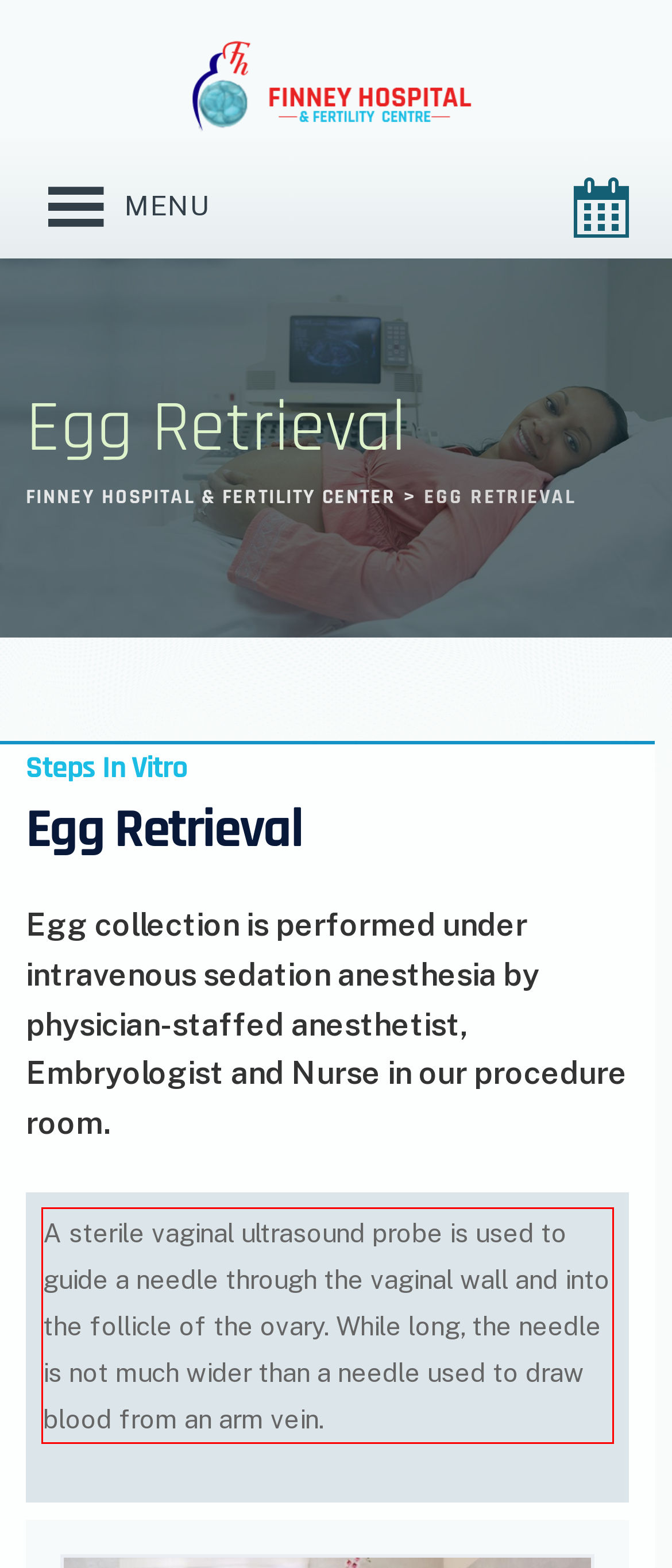You have a screenshot of a webpage where a UI element is enclosed in a red rectangle. Perform OCR to capture the text inside this red rectangle.

A sterile vaginal ultrasound probe is used to guide a needle through the vaginal wall and into the follicle of the ovary. While long, the needle is not much wider than a needle used to draw blood from an arm vein.